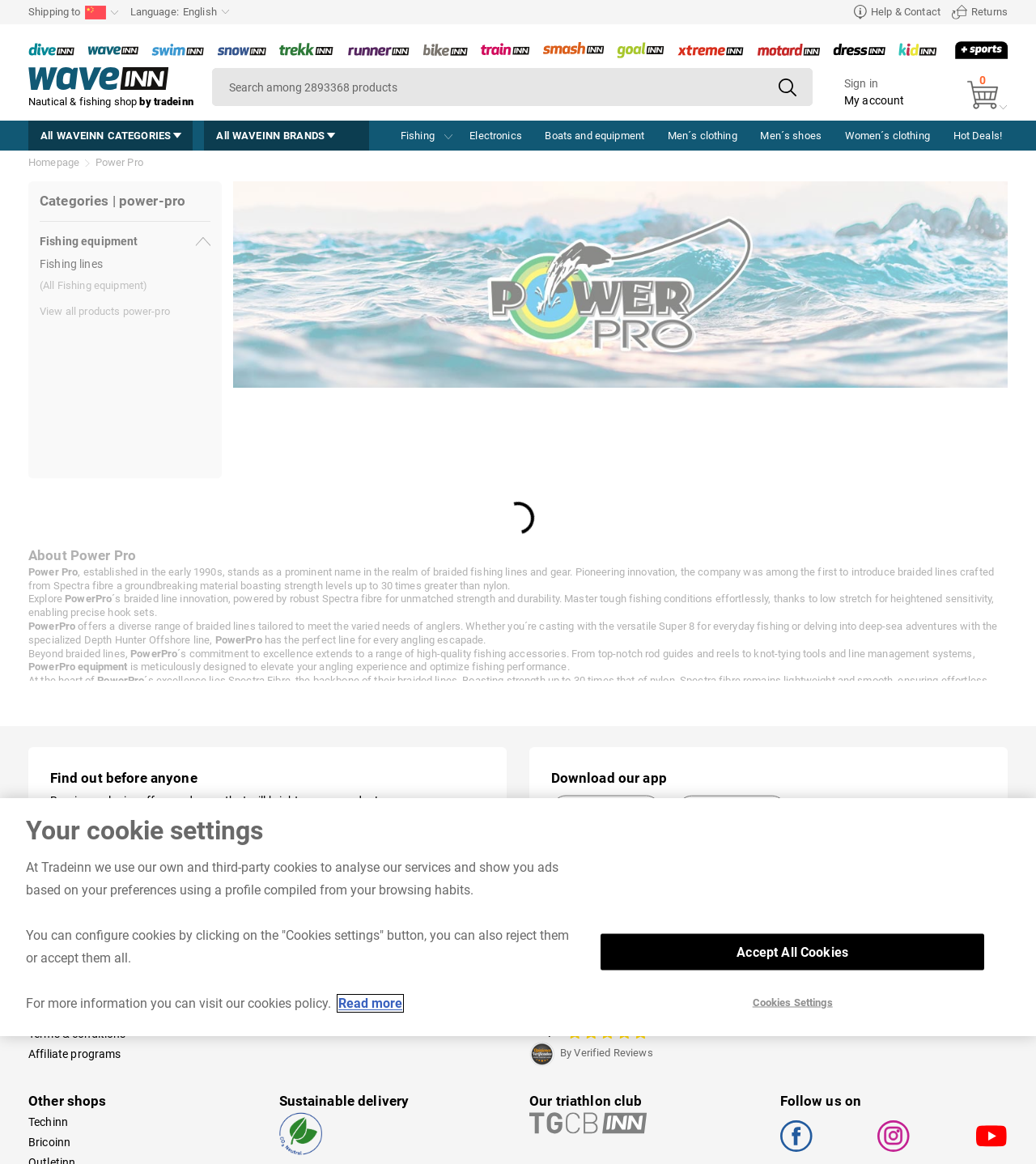Specify the bounding box coordinates of the element's area that should be clicked to execute the given instruction: "Sign in to My account". The coordinates should be four float numbers between 0 and 1, i.e., [left, top, right, bottom].

[0.815, 0.065, 0.873, 0.094]